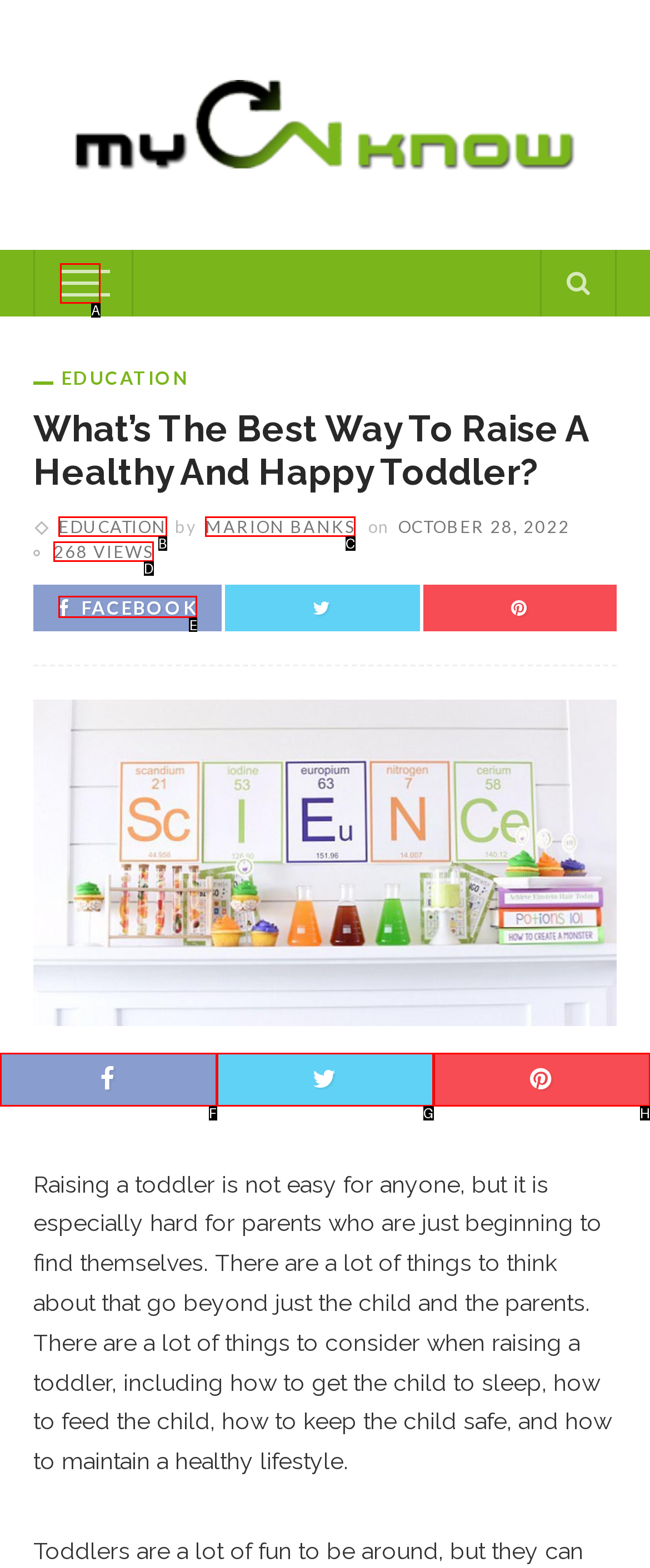Determine which option you need to click to execute the following task: Share on FACEBOOK. Provide your answer as a single letter.

E